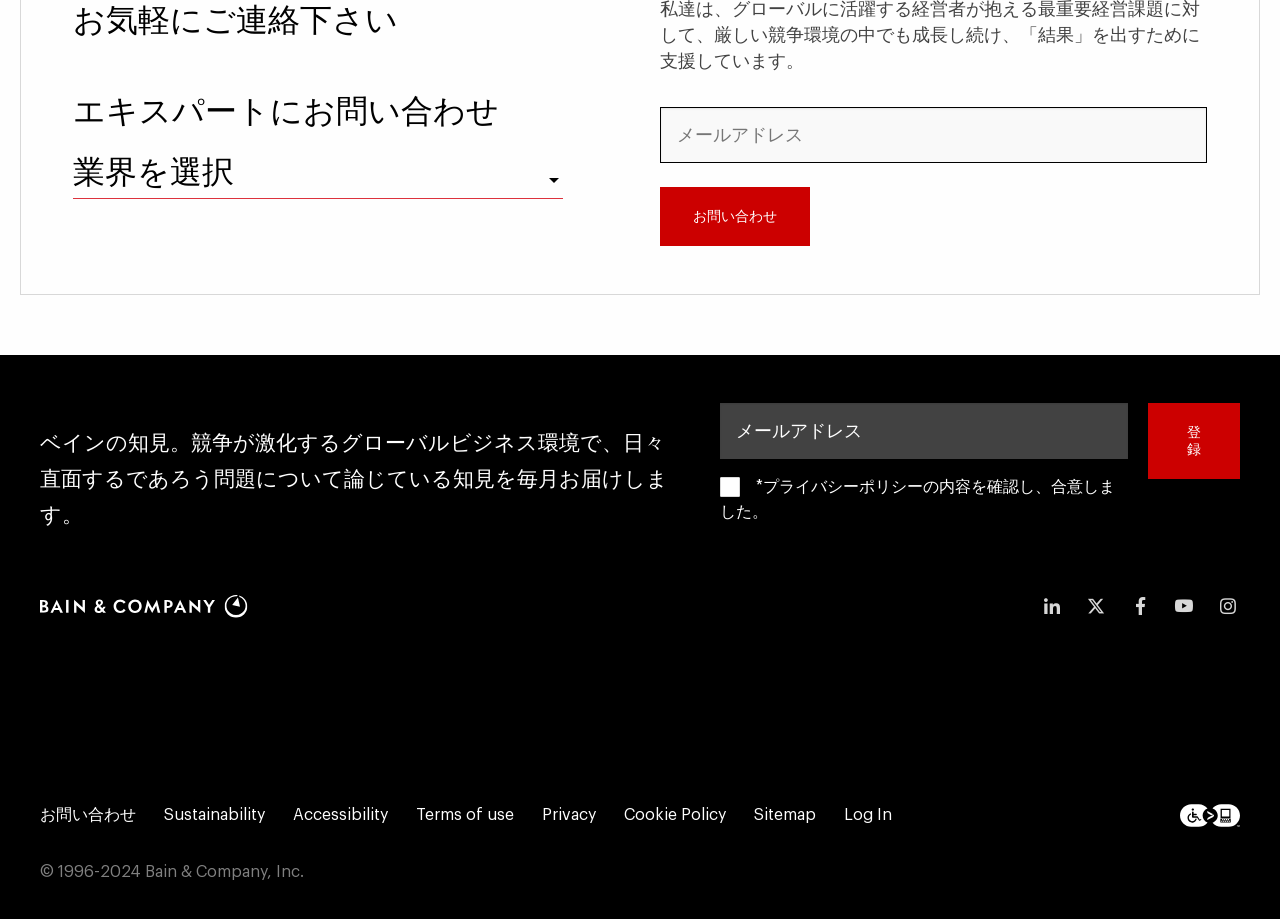What is the purpose of the button 'お問い合わせ'?
Based on the screenshot, respond with a single word or phrase.

To contact experts